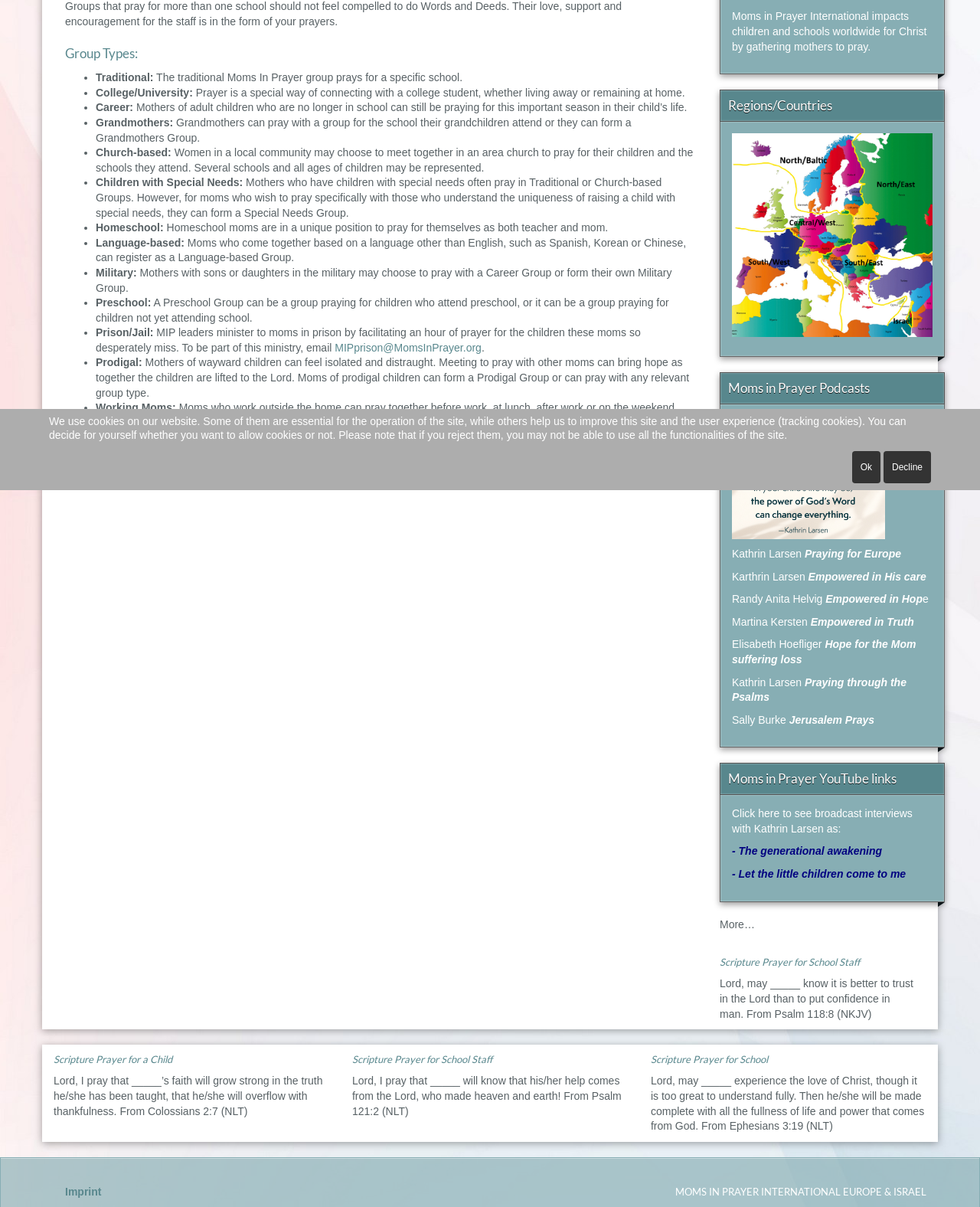Given the description of the UI element: "alt="Regionen 2021 03"", predict the bounding box coordinates in the form of [left, top, right, bottom], with each value being a float between 0 and 1.

[0.747, 0.189, 0.952, 0.199]